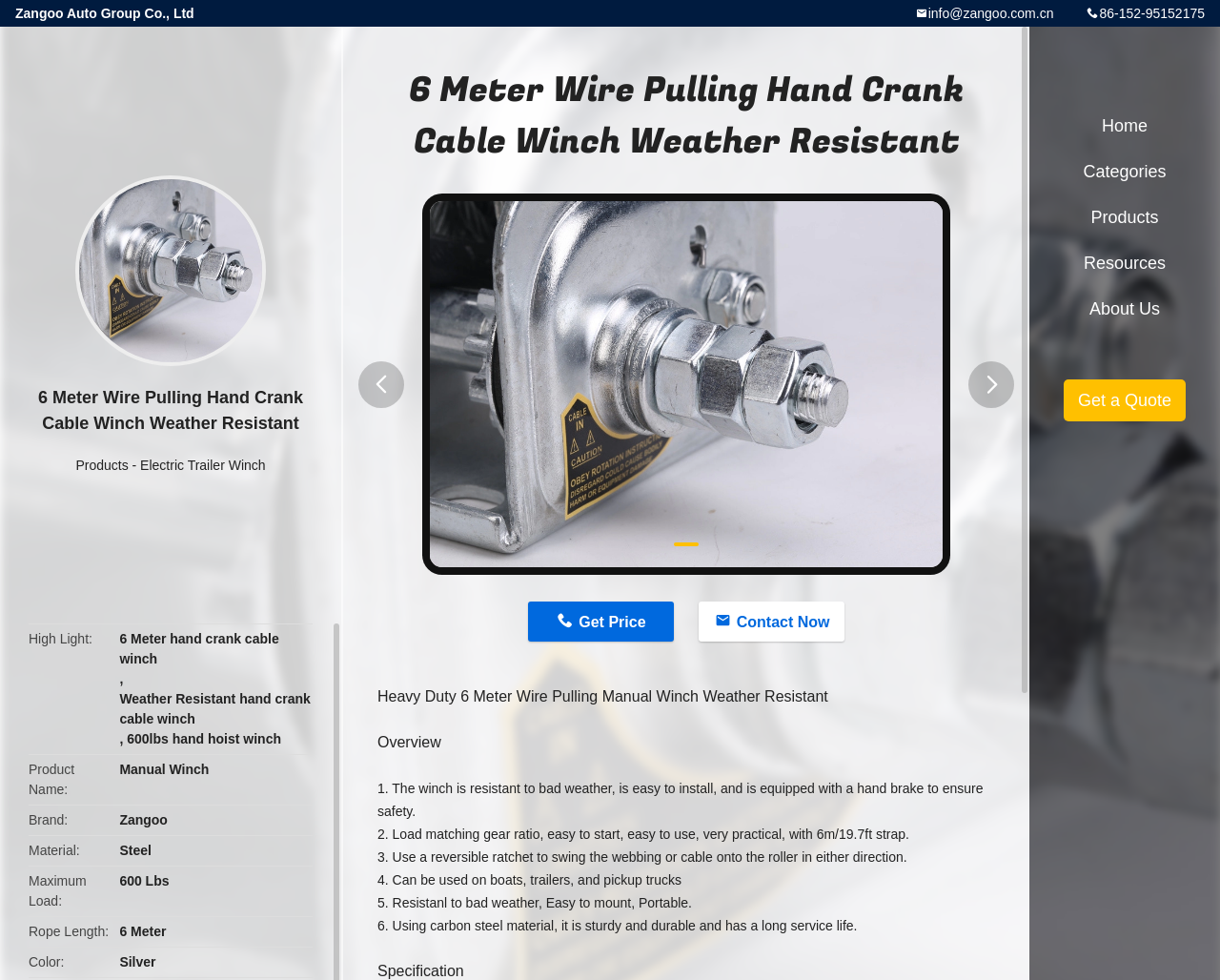What is the maximum load of the winch? Based on the image, give a response in one word or a short phrase.

600 Lbs